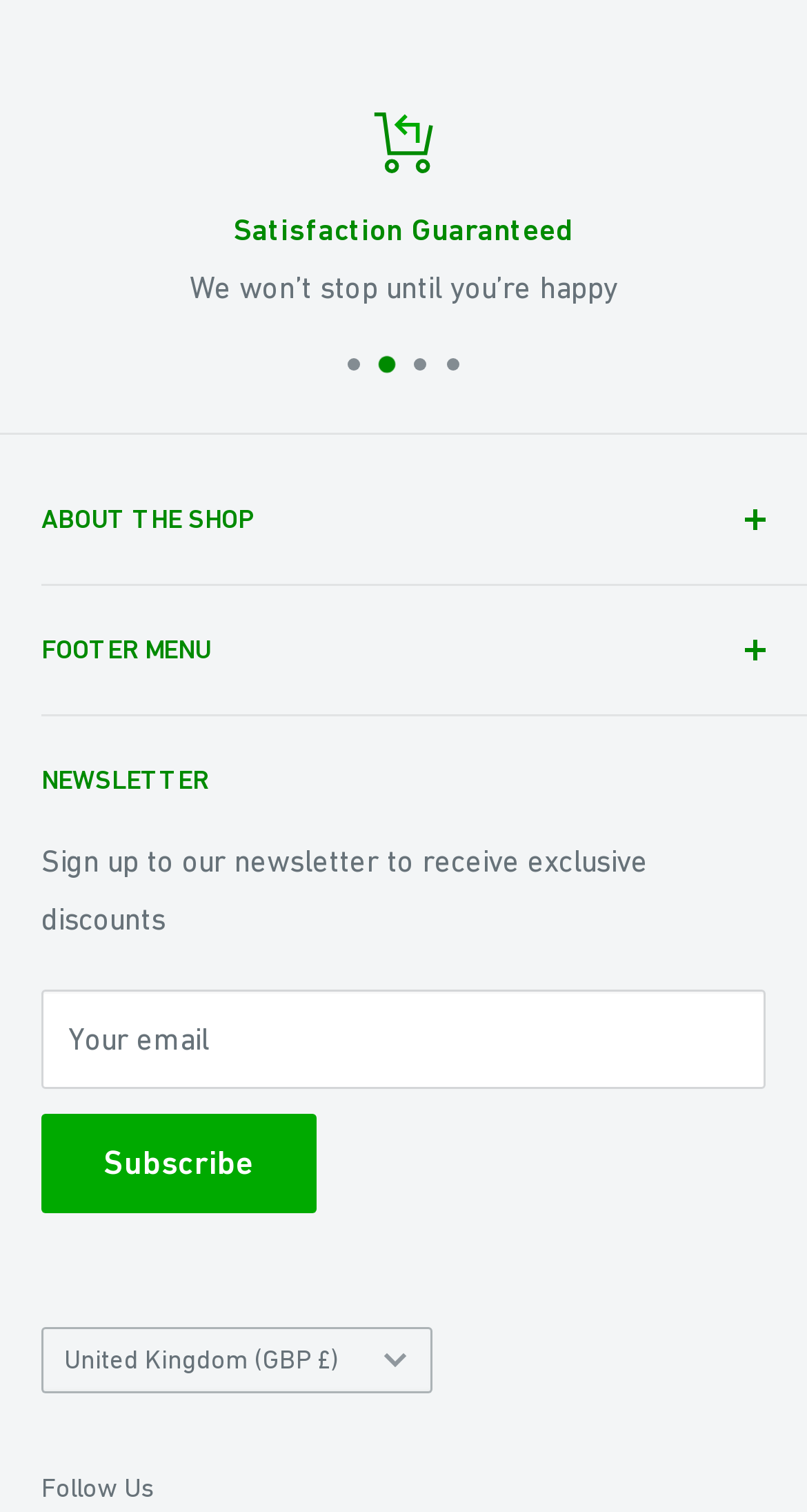Locate the bounding box coordinates of the region to be clicked to comply with the following instruction: "Subscribe to the newsletter". The coordinates must be four float numbers between 0 and 1, in the form [left, top, right, bottom].

[0.051, 0.736, 0.392, 0.802]